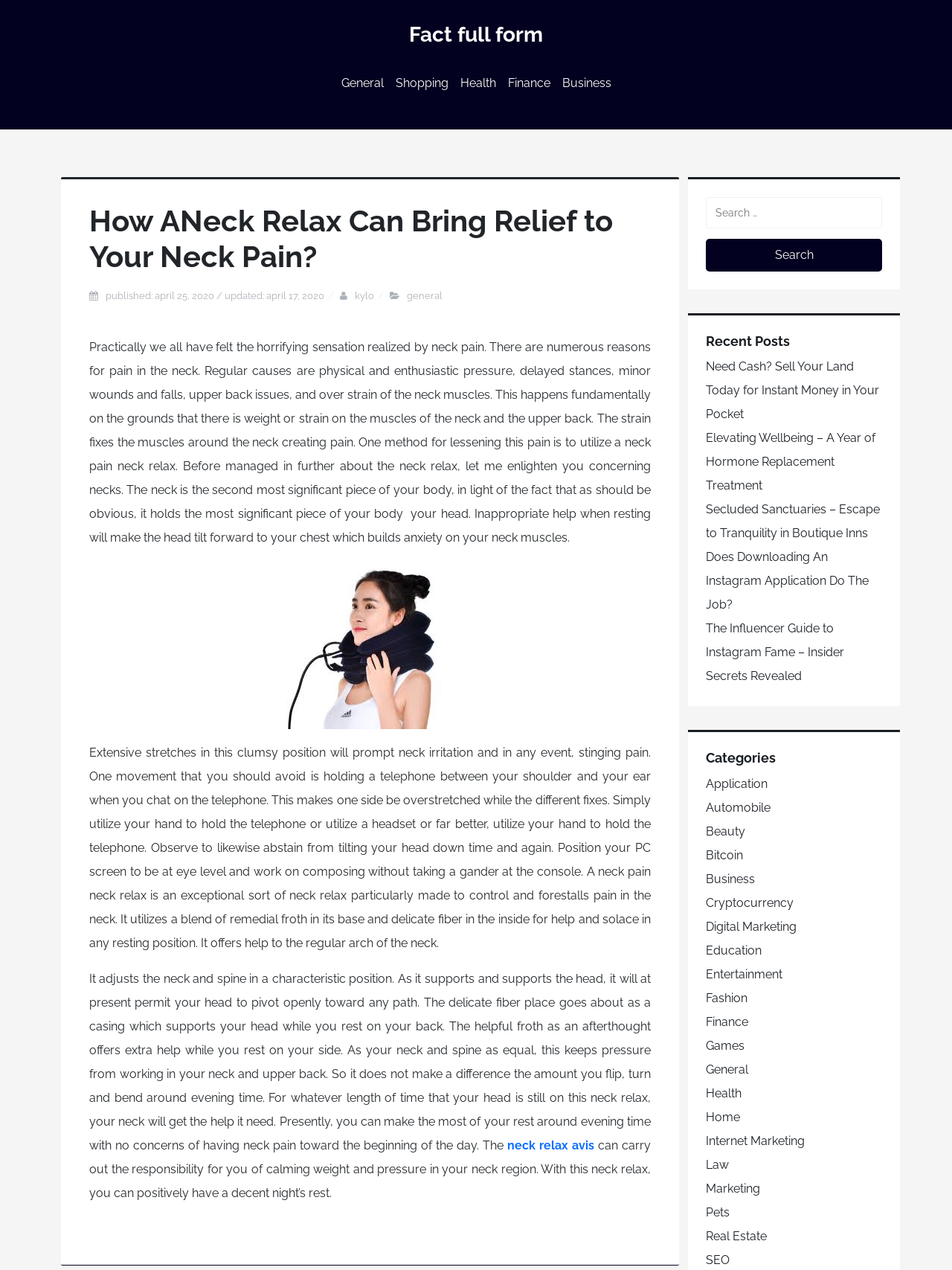Point out the bounding box coordinates of the section to click in order to follow this instruction: "Browse the 'Recent Posts' section".

[0.741, 0.262, 0.927, 0.275]